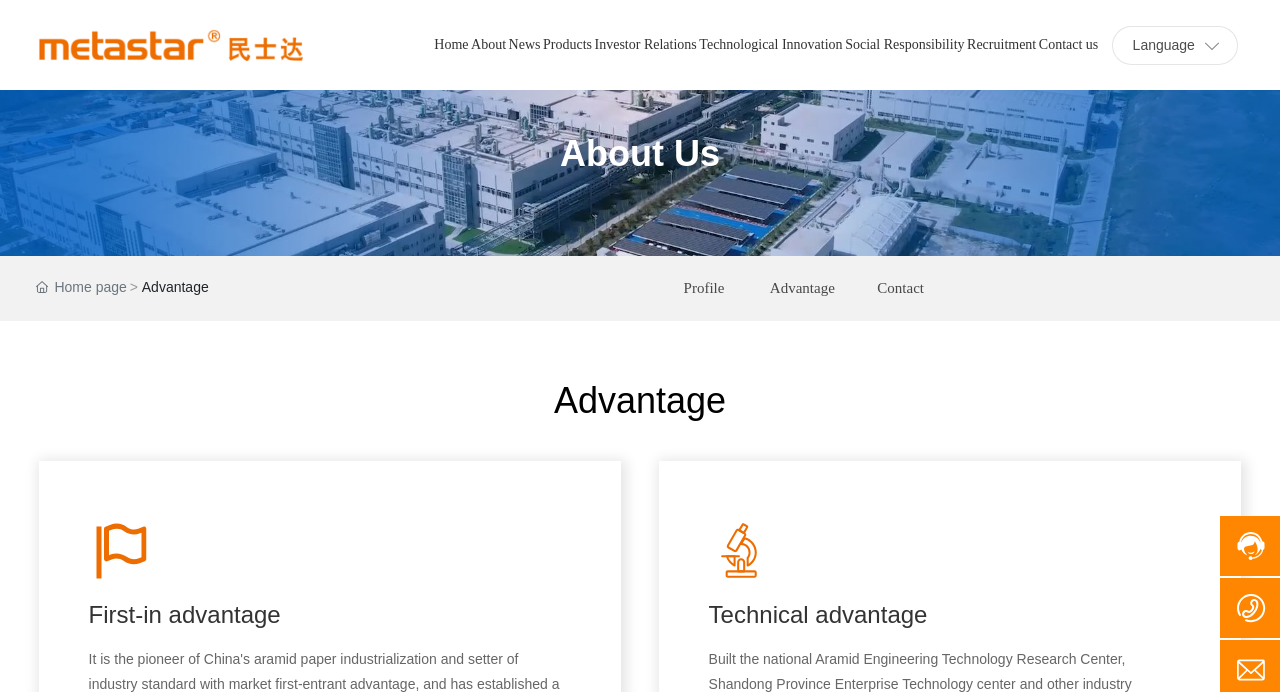Please identify the bounding box coordinates of the element's region that should be clicked to execute the following instruction: "Read article by Jonathan Davis". The bounding box coordinates must be four float numbers between 0 and 1, i.e., [left, top, right, bottom].

None